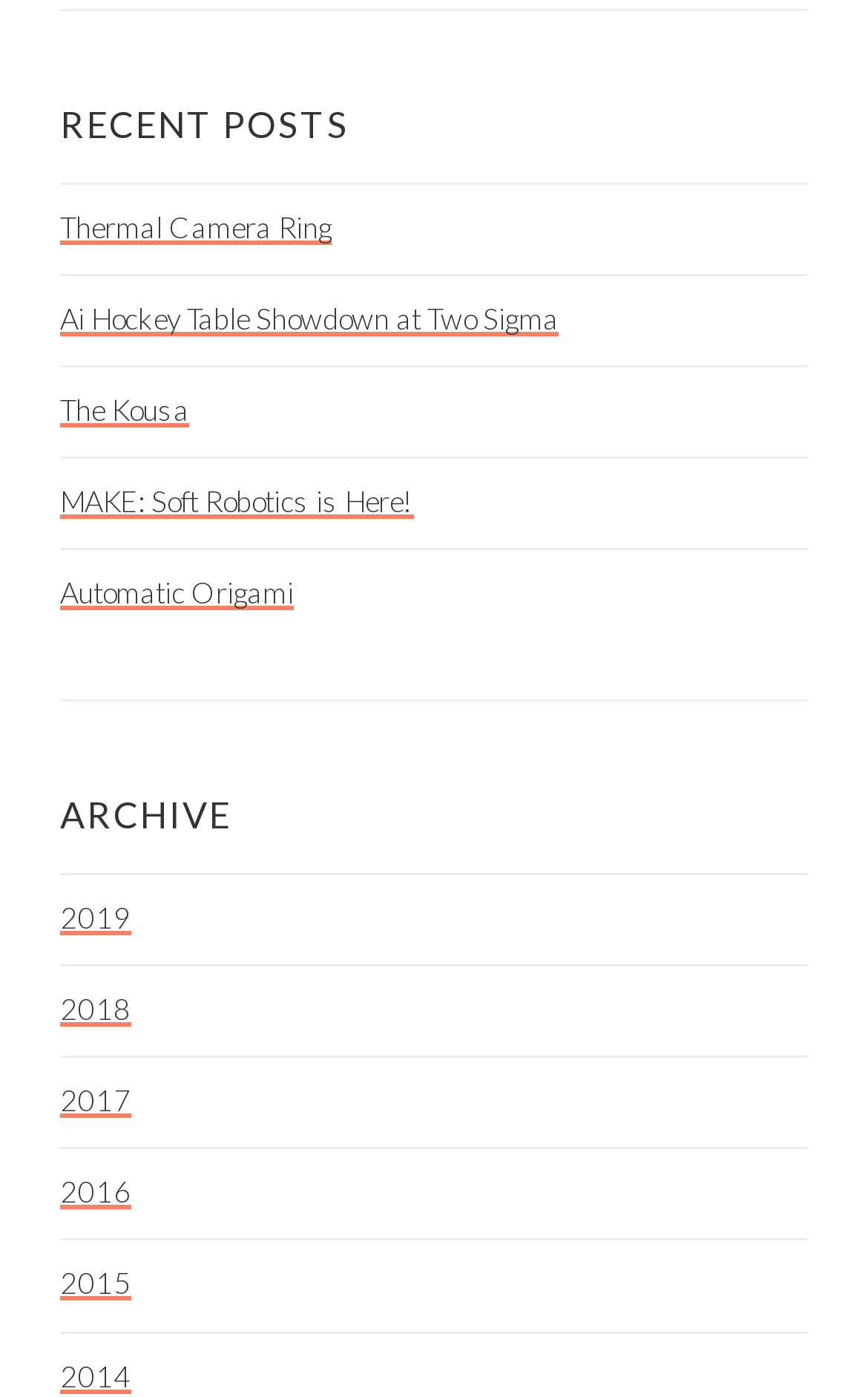Please locate the clickable area by providing the bounding box coordinates to follow this instruction: "view recent posts".

[0.069, 0.072, 0.931, 0.108]